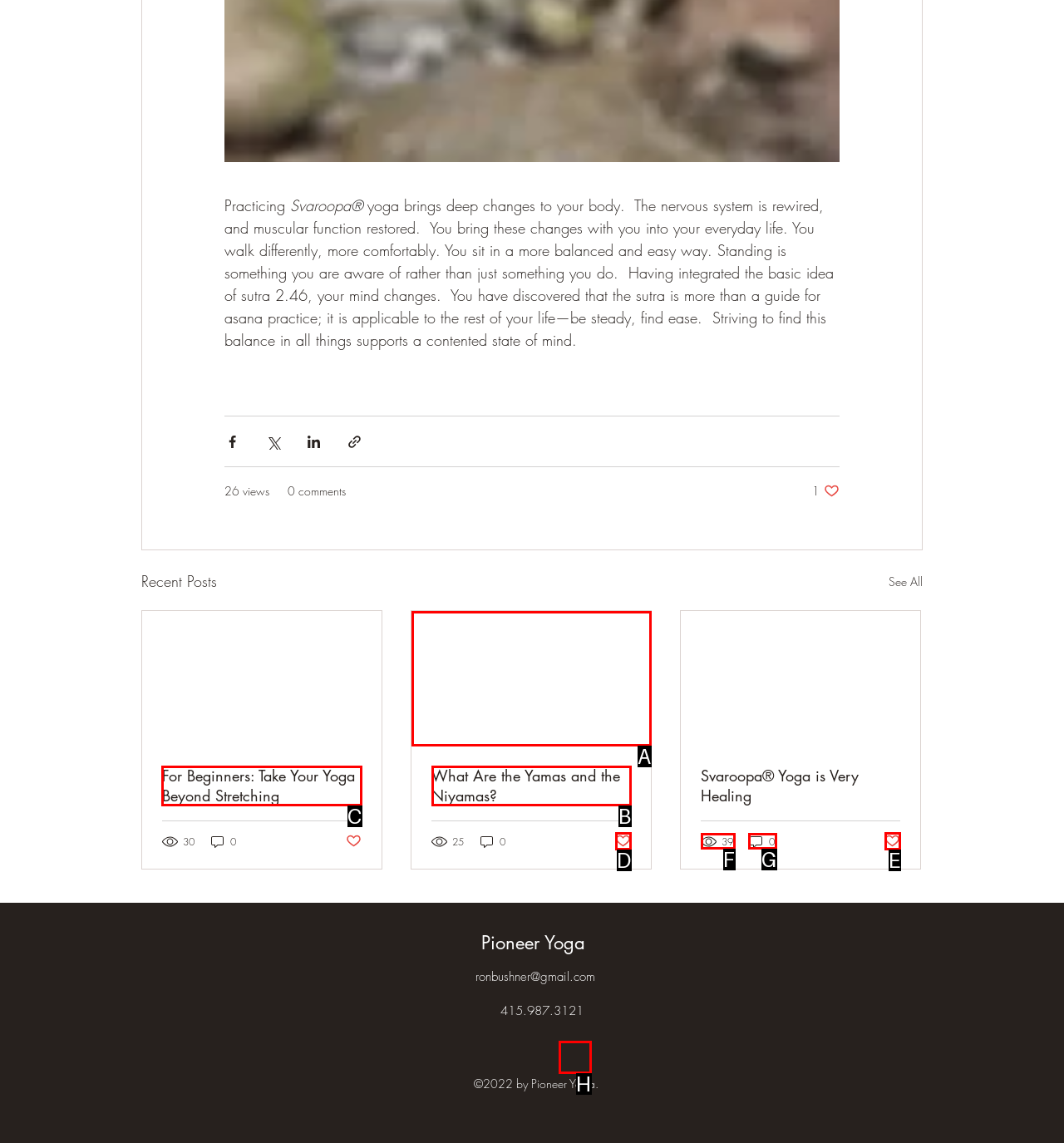Identify the HTML element to click to execute this task: Read the recent post 'For Beginners: Take Your Yoga Beyond Stretching' Respond with the letter corresponding to the proper option.

C